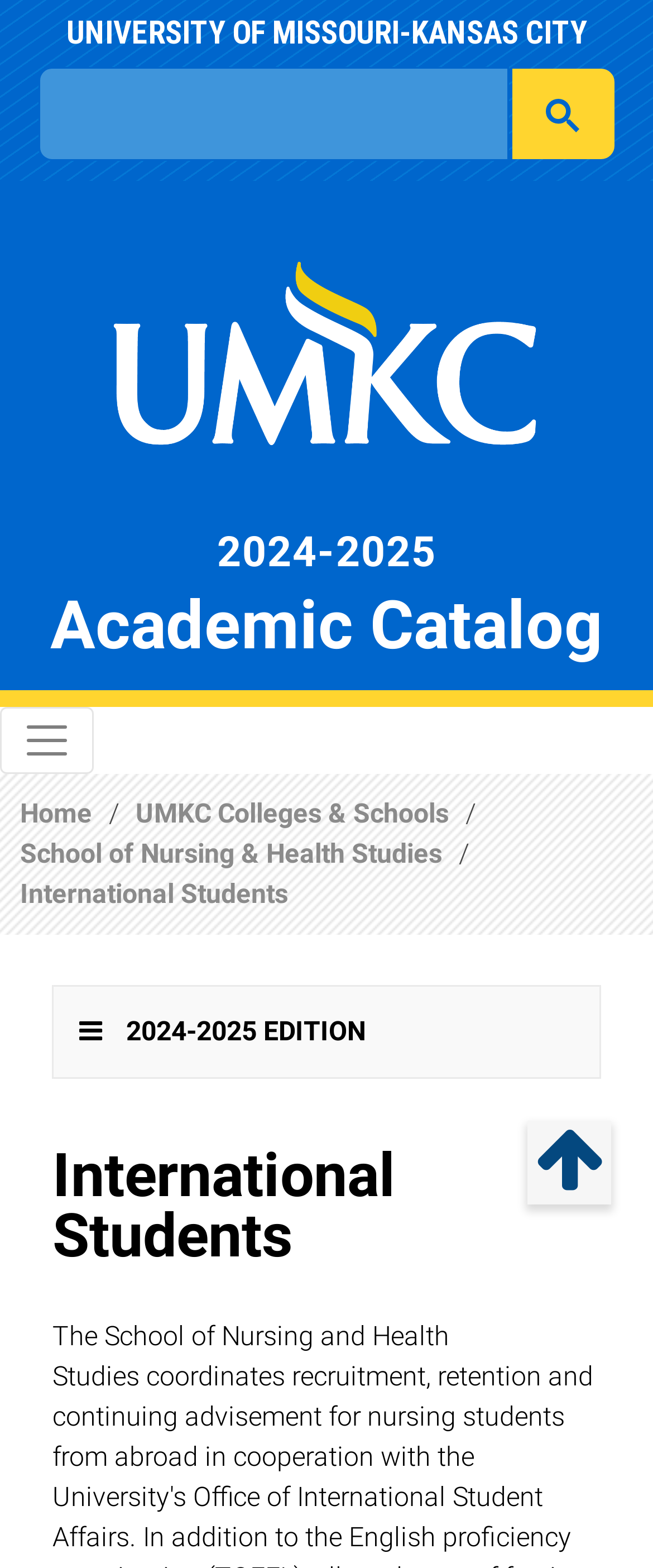Based on the provided description, "University of Missouri-Kansas City", find the bounding box of the corresponding UI element in the screenshot.

[0.059, 0.009, 0.941, 0.034]